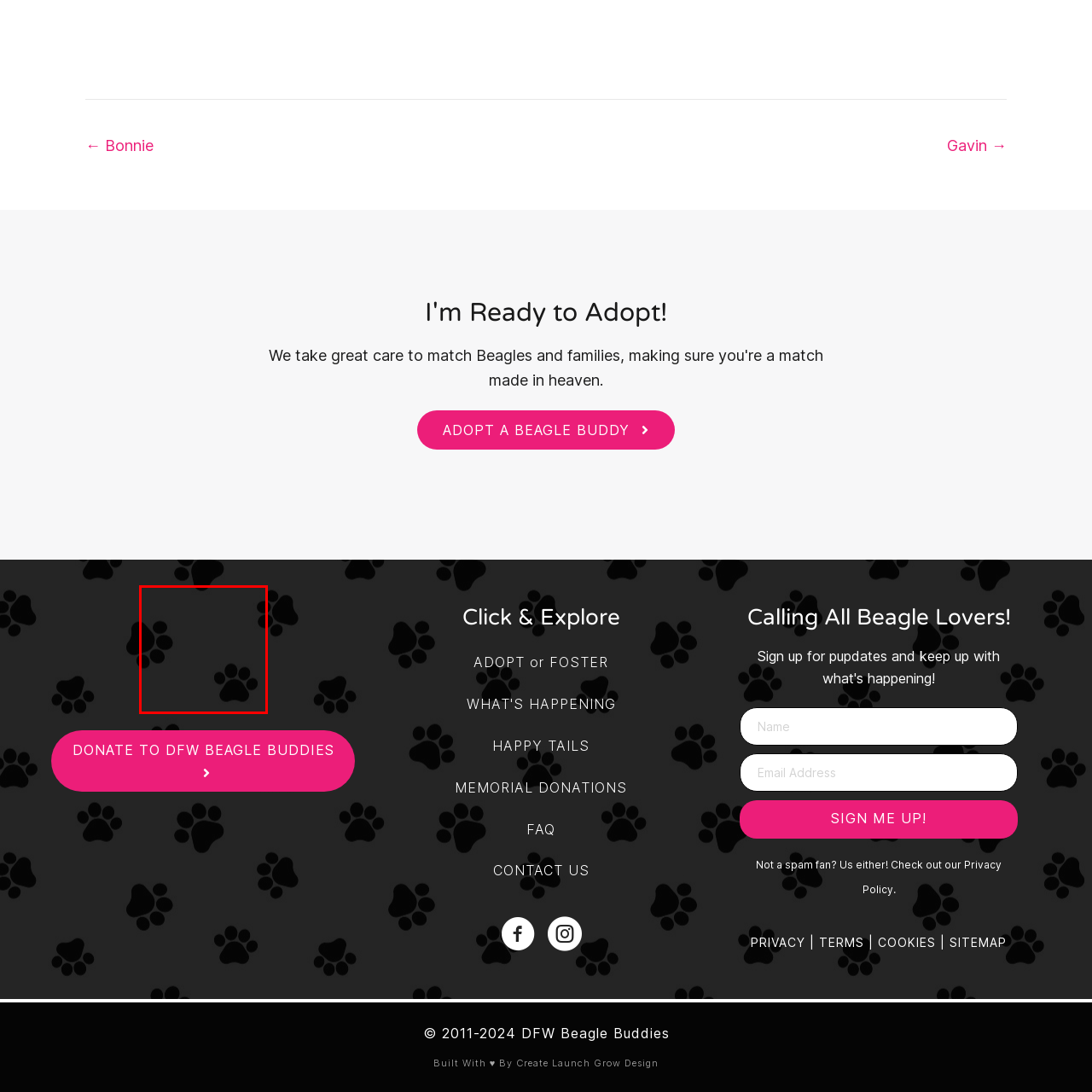What is the emotional tone conveyed by the imagery?
Examine the image within the red bounding box and give a comprehensive response.

The caption describes the imagery as playful and whimsical, evoking a sense of companionship and love for animals, which suggests that the emotional tone is one of joy and warmth.